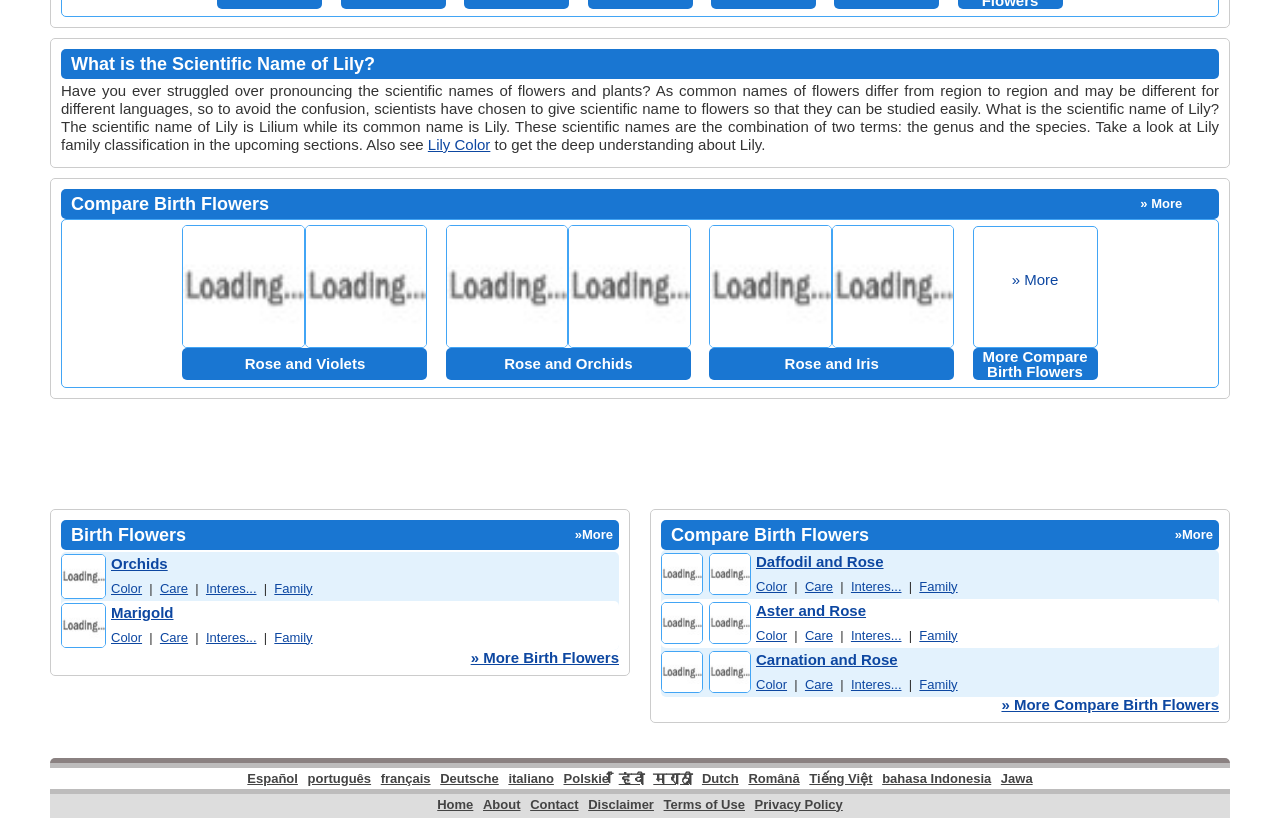Determine the bounding box coordinates of the clickable region to execute the instruction: "View more birth flowers". The coordinates should be four float numbers between 0 and 1, denoted as [left, top, right, bottom].

[0.368, 0.793, 0.484, 0.814]